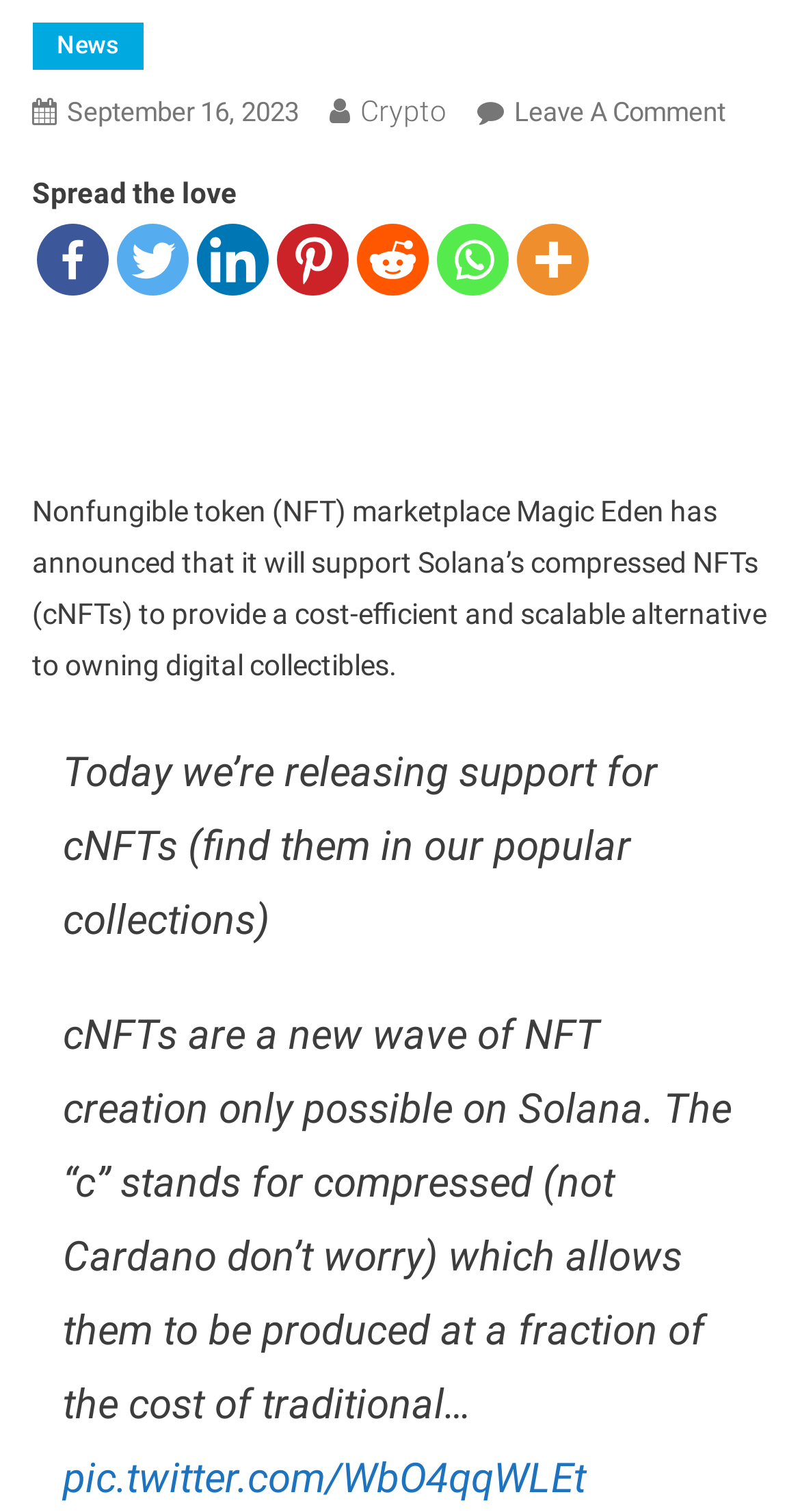What social media platforms are available for sharing?
Please interpret the details in the image and answer the question thoroughly.

The social media platforms are mentioned in the link elements with the text 'Facebook', 'Twitter', 'Linkedin', 'Pinterest', 'Reddit', and 'Whatsapp' and have bounding box coordinates of [0.045, 0.149, 0.135, 0.196], [0.145, 0.149, 0.235, 0.196], [0.245, 0.149, 0.335, 0.196], [0.345, 0.149, 0.435, 0.196], [0.445, 0.149, 0.535, 0.196], and [0.545, 0.149, 0.635, 0.196] respectively.